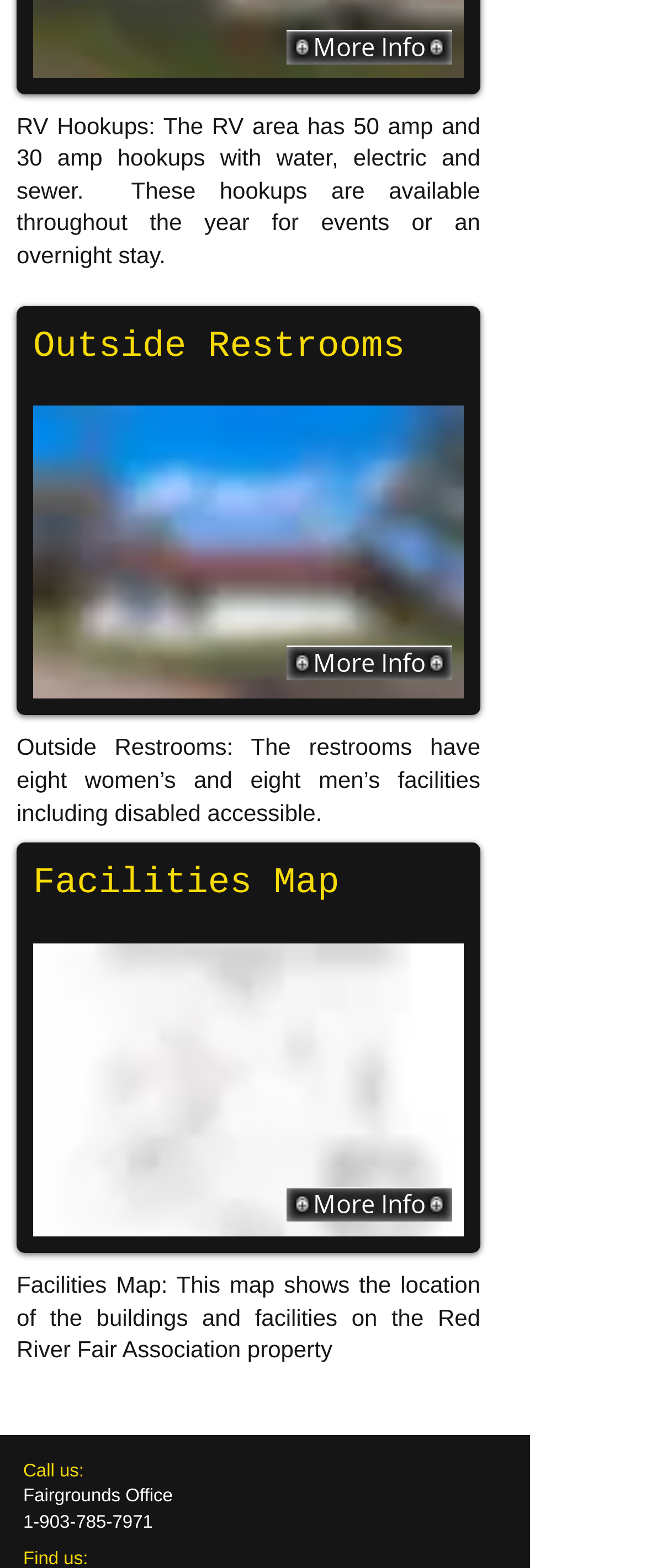Respond with a single word or short phrase to the following question: 
What type of hookups are available in the RV area?

50 amp and 30 amp